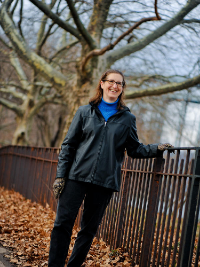Describe the image with as much detail as possible.

The image features Professor Hilary Callahan, a botanist and ecologist, standing outdoors in a relaxed pose next to a wrought-iron fence, amidst a backdrop of leafless trees. Dressed in a stylish black jacket over a vibrant blue sweater, she exudes a friendly and approachable demeanor. The ground is covered with fallen leaves, hinting at the season. 

Professor Callahan's academic journey includes earning a PhD in Botany from the University of Wisconsin-Madison and postdoctoral work in the same field. Her research focuses on plant reproduction and ecological interactions, particularly involving *Arabidopsis thaliana*, a model organism in plant biology. Beyond her research, she is actively involved in various programs at Barnard College, including serving as the Faculty Director of the Arthur Ross Greenhouse and holding the presidency of Black Rock Forest.

In her spare time, she enjoys outdoor activities such as hiking, biking, and kayaking, reflecting her passion for nature and the environment.